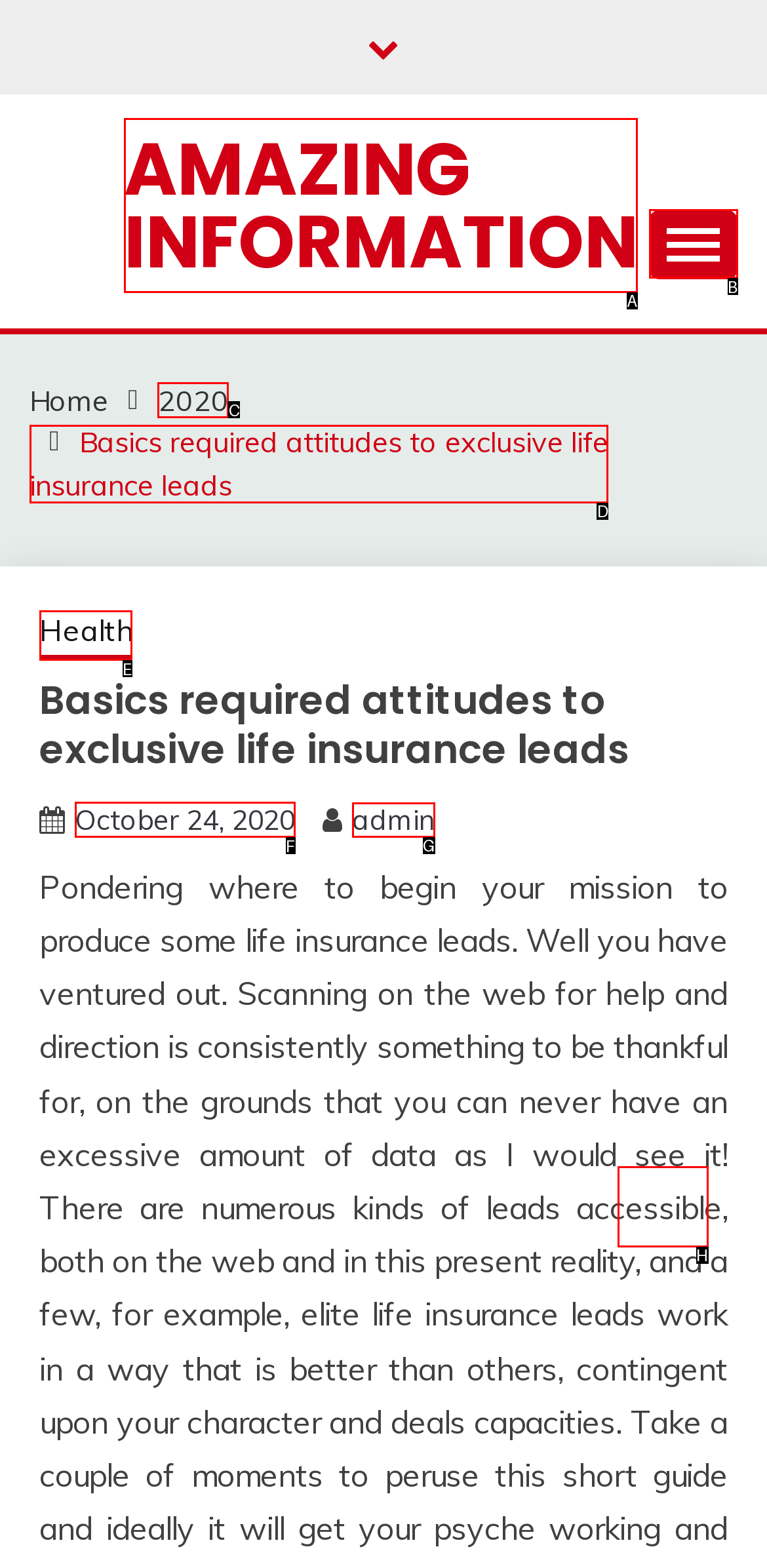Tell me which one HTML element I should click to complete the following instruction: Click on the admin link
Answer with the option's letter from the given choices directly.

G